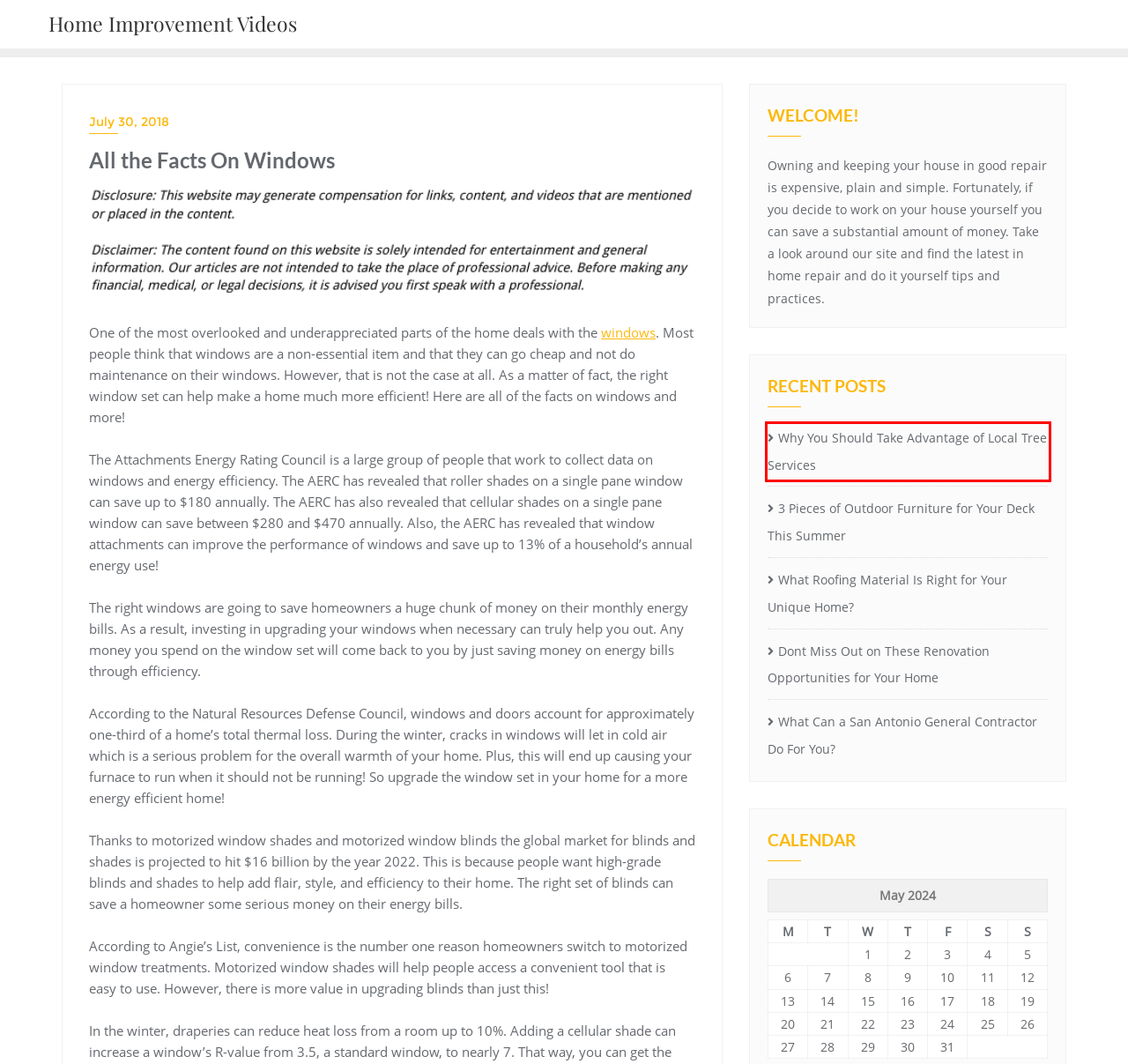You are given a screenshot of a webpage with a red bounding box around an element. Choose the most fitting webpage description for the page that appears after clicking the element within the red bounding box. Here are the candidates:
A. Home Improvement Videos -
B. Why You Should Take Advantage of Local Tree Services - Home Improvement Videos
C. 3 Pieces of Outdoor Furniture for Your Deck This Summer - Home Improvement Videos
D. July 2018 - Home Improvement Videos
E. What Roofing Material Is Right for Your Unique Home? - Home Improvement Videos
F. Privacy Policy – Akismet
G. What Can a San Antonio General Contractor Do For You? - Home Improvement Videos
H. Dont Miss Out on These Renovation Opportunities for Your Home - Home Improvement Videos

B